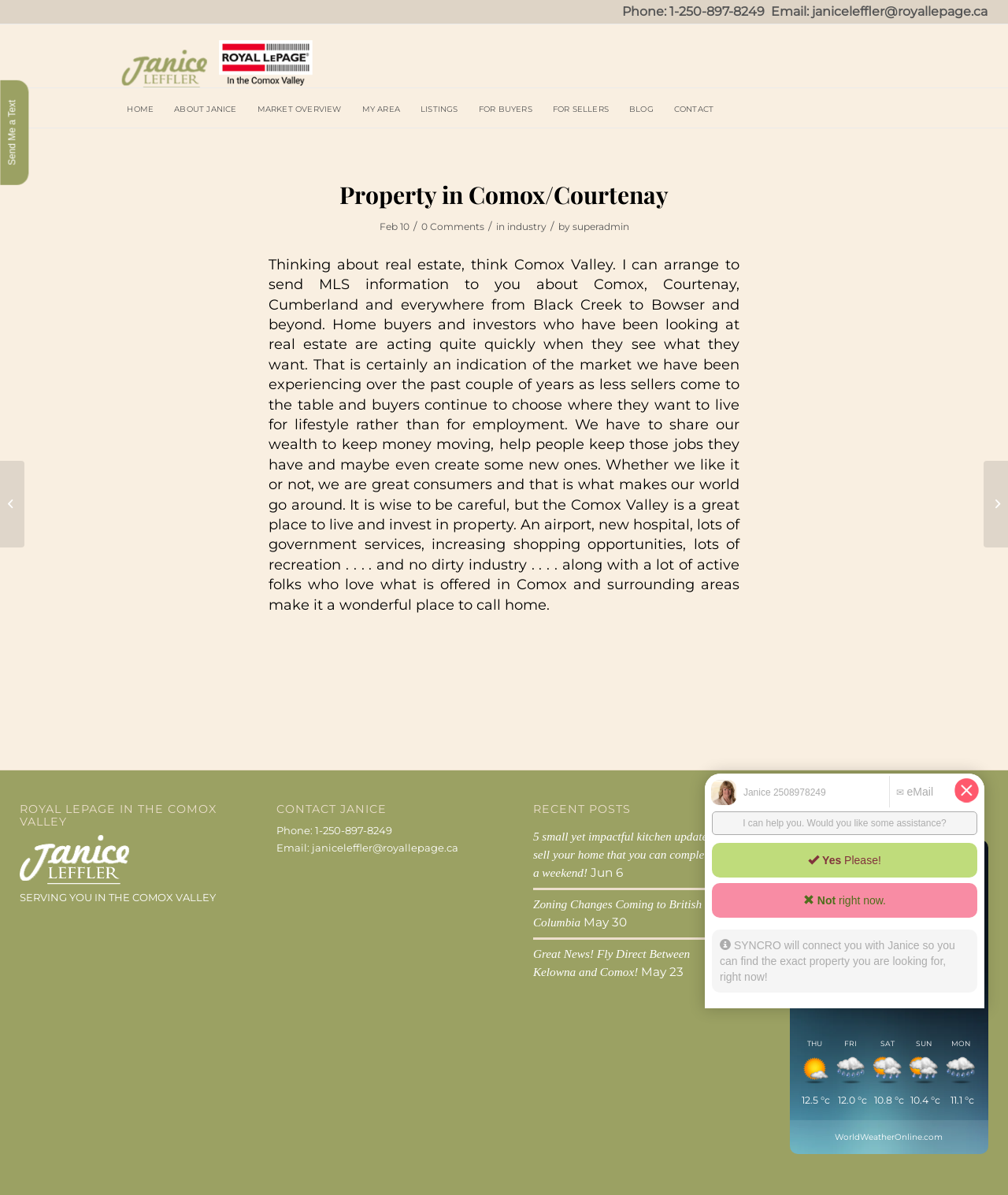Locate the bounding box coordinates of the element I should click to achieve the following instruction: "Read the blog post '5 small yet impactful kitchen updates to sell your home that you can complete in a weekend!'".

[0.529, 0.694, 0.72, 0.736]